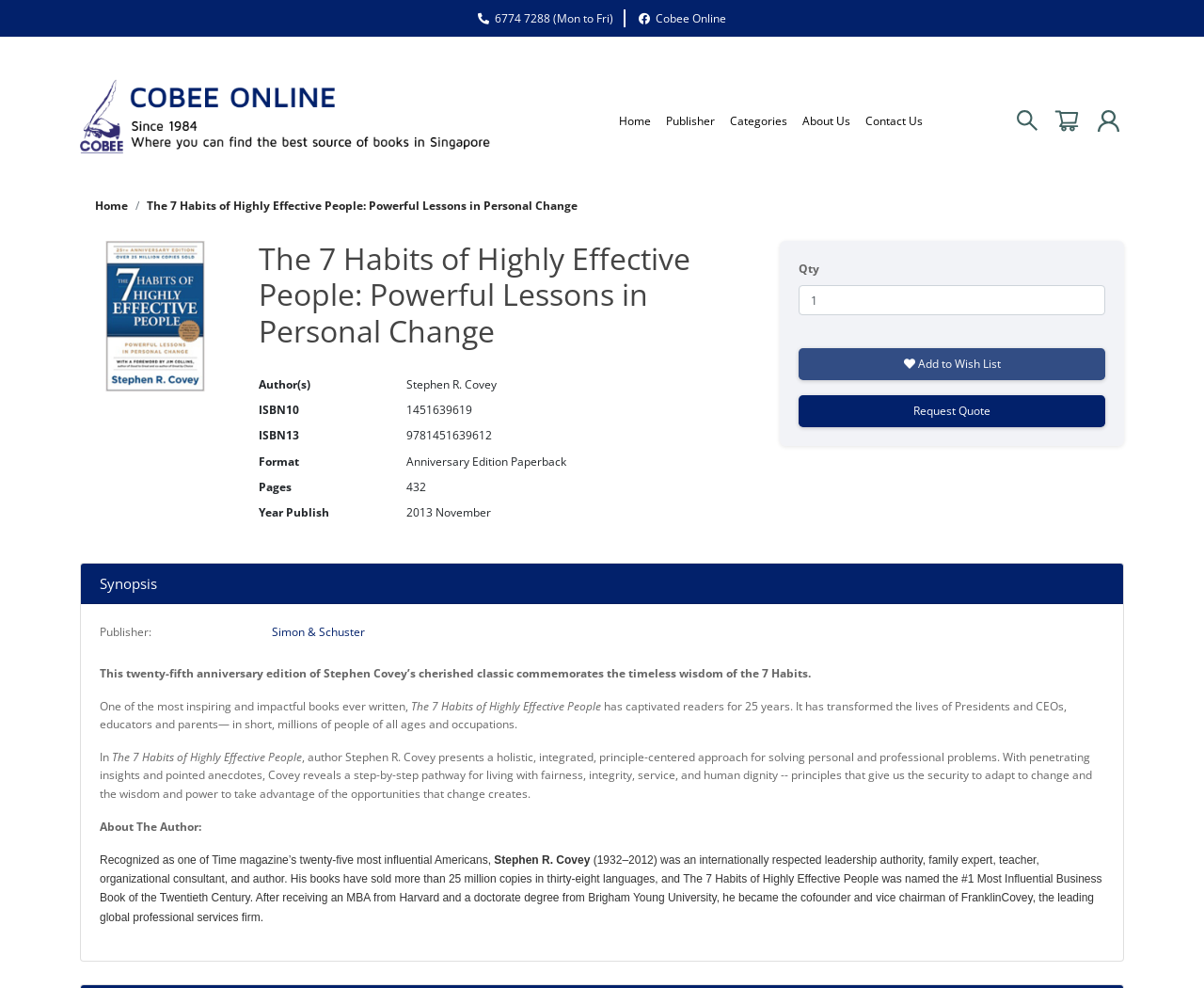What is the format of the book?
Answer the question with a single word or phrase by looking at the picture.

Anniversary Edition Paperback